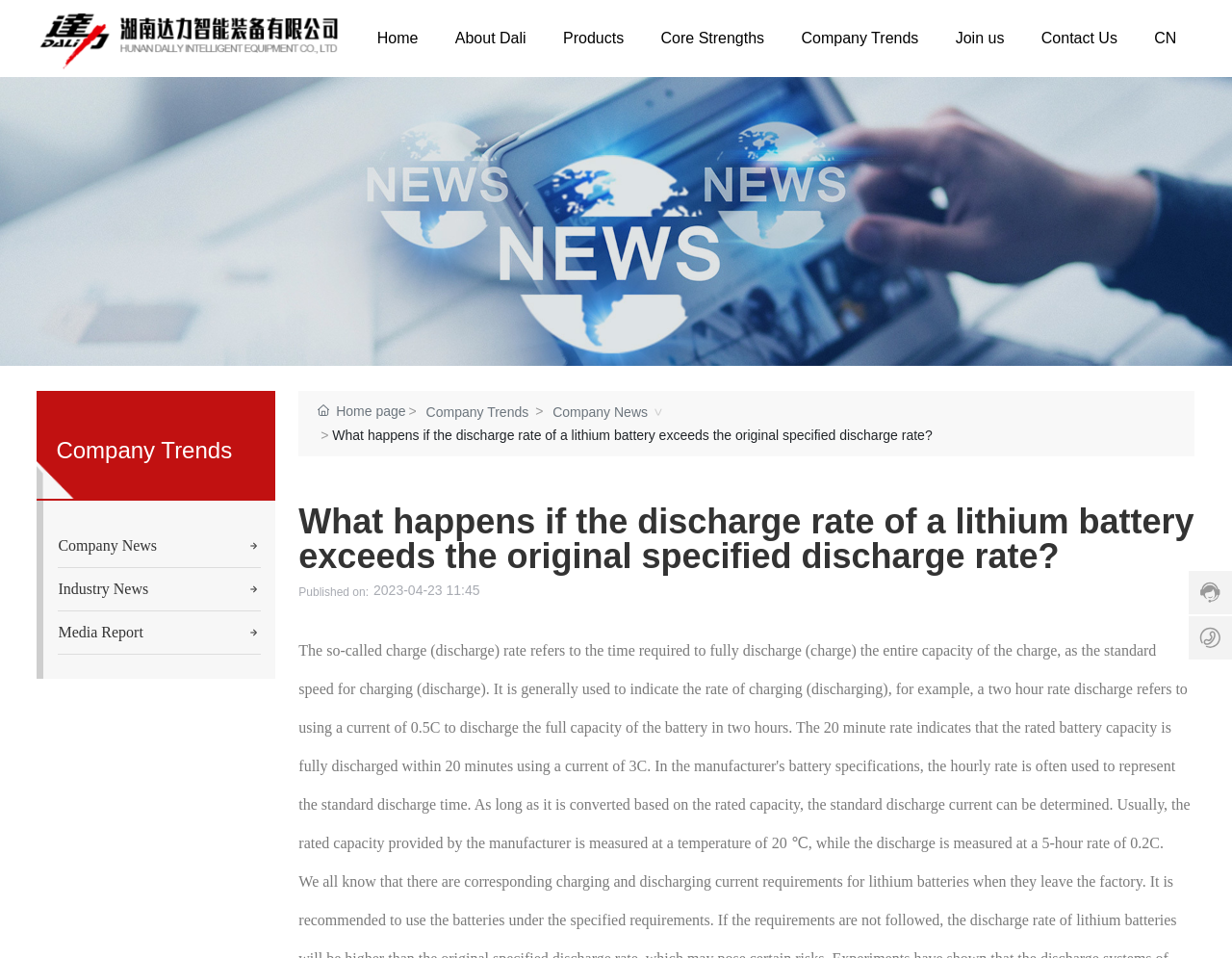Locate the bounding box coordinates of the element's region that should be clicked to carry out the following instruction: "View Company Trends". The coordinates need to be four float numbers between 0 and 1, i.e., [left, top, right, bottom].

[0.046, 0.456, 0.188, 0.483]